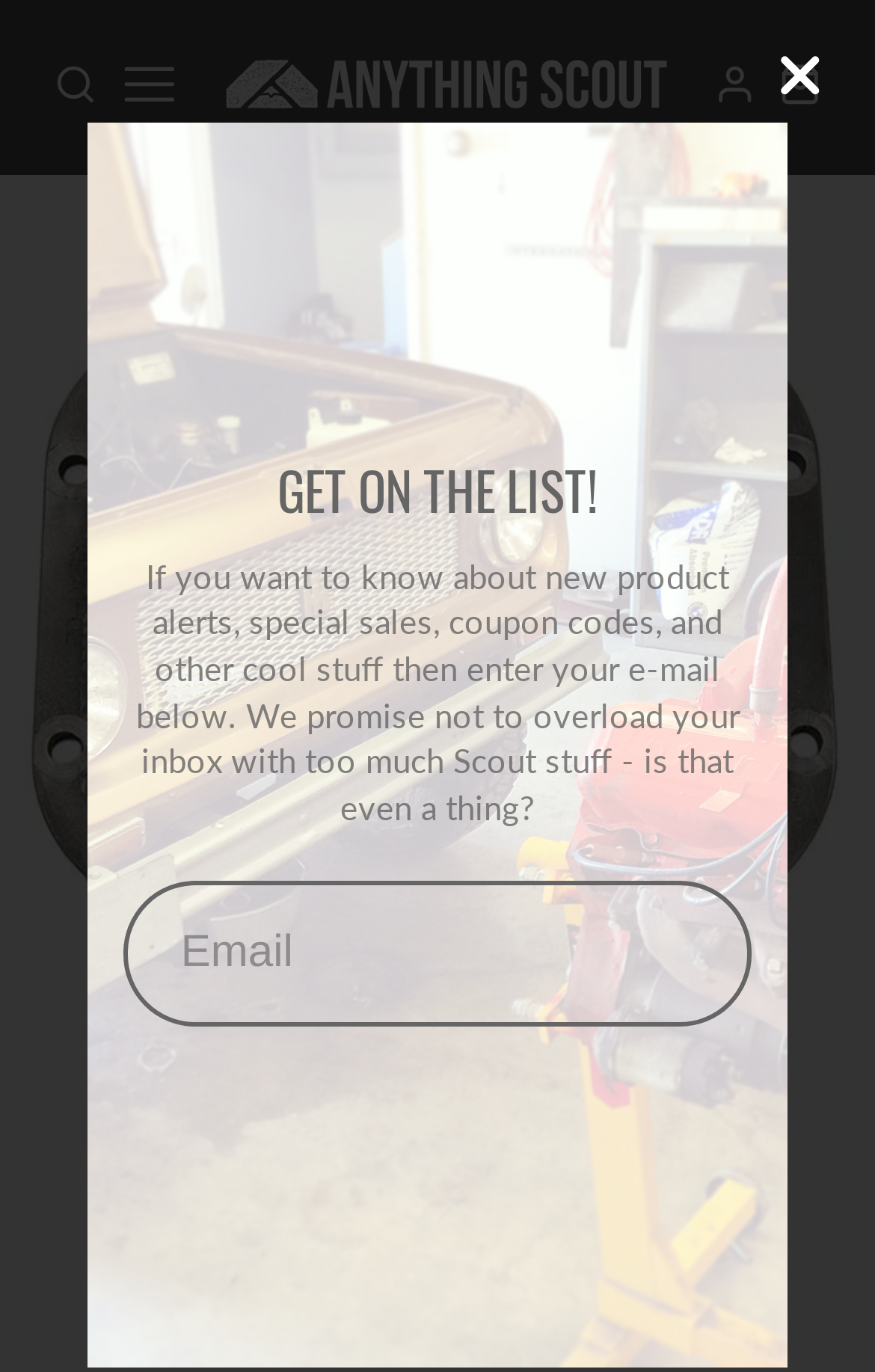What is the call-to-action on this webpage?
Answer the question with as much detail as possible.

I found a heading element with the text 'GET ON THE LIST!' which is likely a call-to-action, encouraging users to take some action, possibly related to signing up for a newsletter or promotional list.